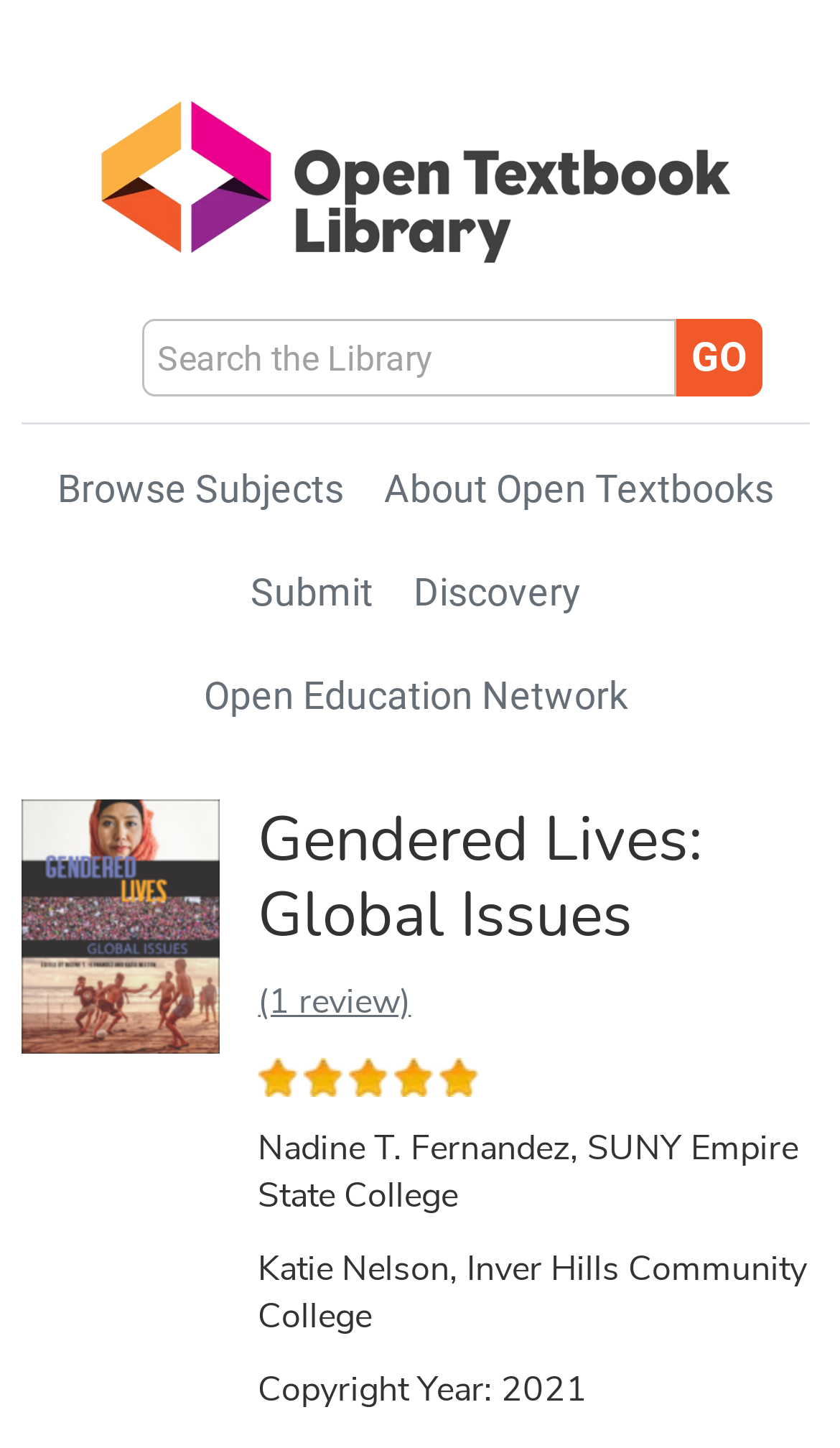What is the name of the textbook?
By examining the image, provide a one-word or phrase answer.

Gendered Lives: Global Issues